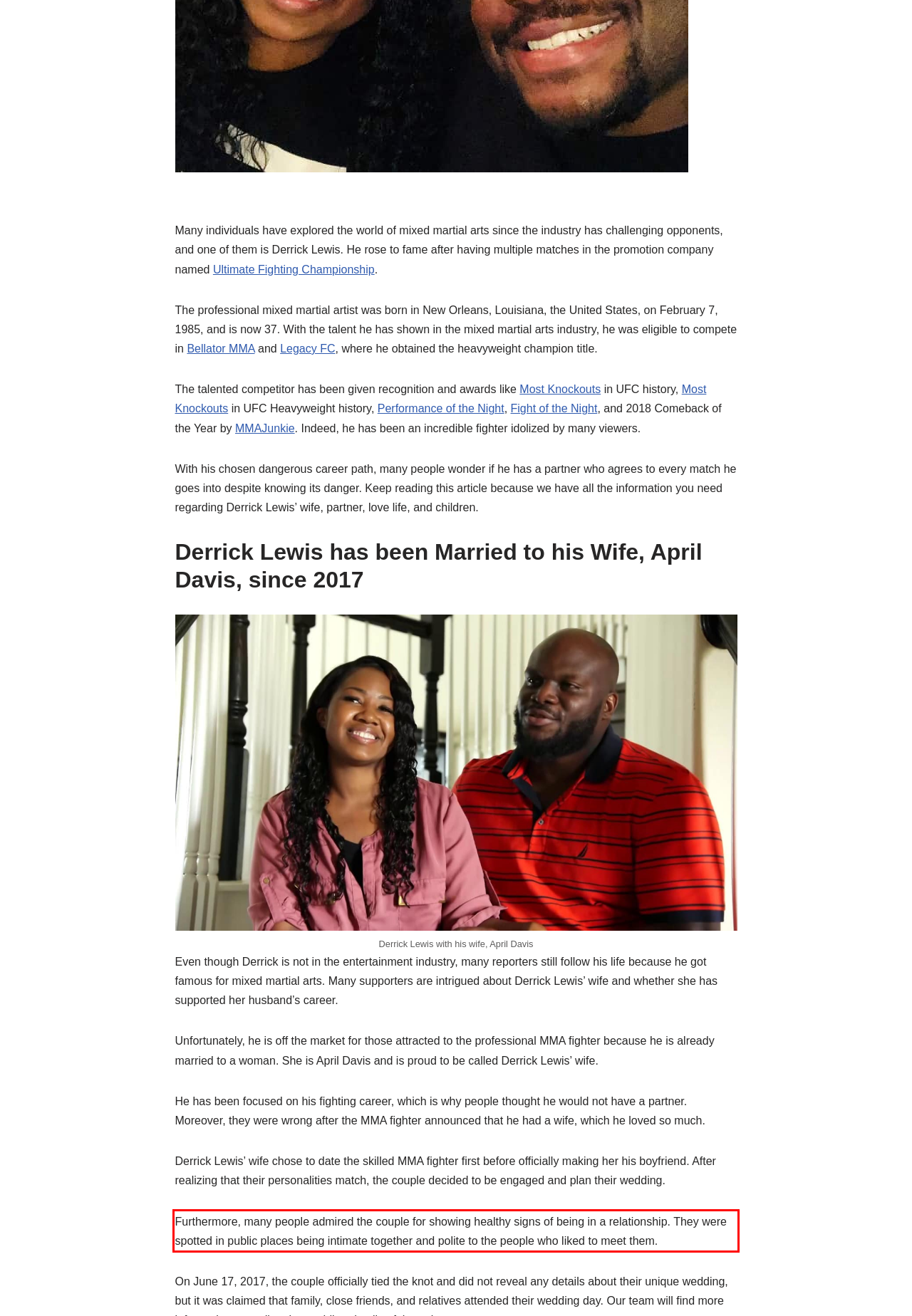You have a screenshot with a red rectangle around a UI element. Recognize and extract the text within this red bounding box using OCR.

Furthermore, many people admired the couple for showing healthy signs of being in a relationship. They were spotted in public places being intimate together and polite to the people who liked to meet them.